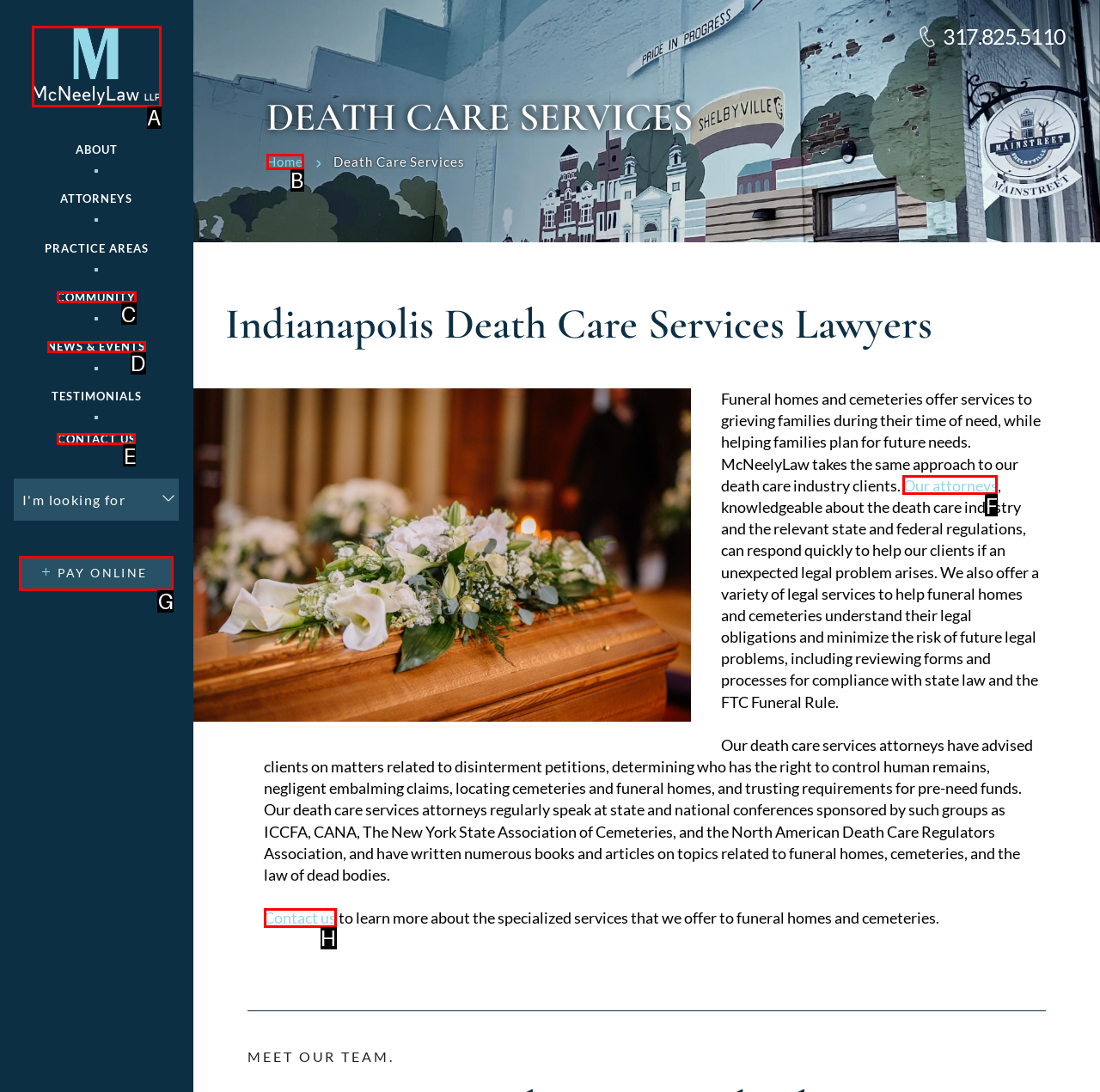Given the description: News & Events, identify the corresponding option. Answer with the letter of the appropriate option directly.

D